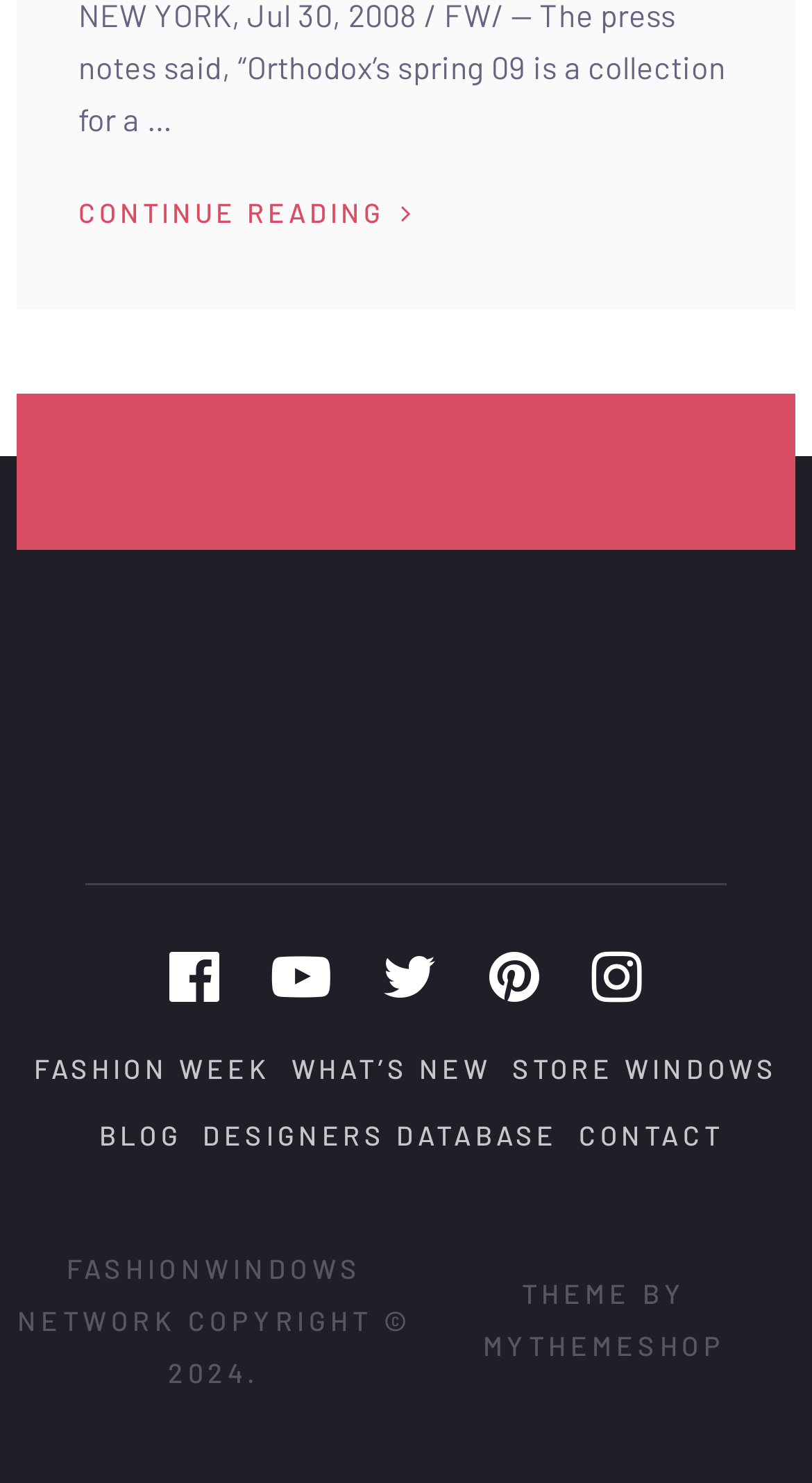From the webpage screenshot, identify the region described by title="Instagram". Provide the bounding box coordinates as (top-left x, top-left y, bottom-right x, bottom-right y), with each value being a floating point number between 0 and 1.

[0.729, 0.633, 0.792, 0.681]